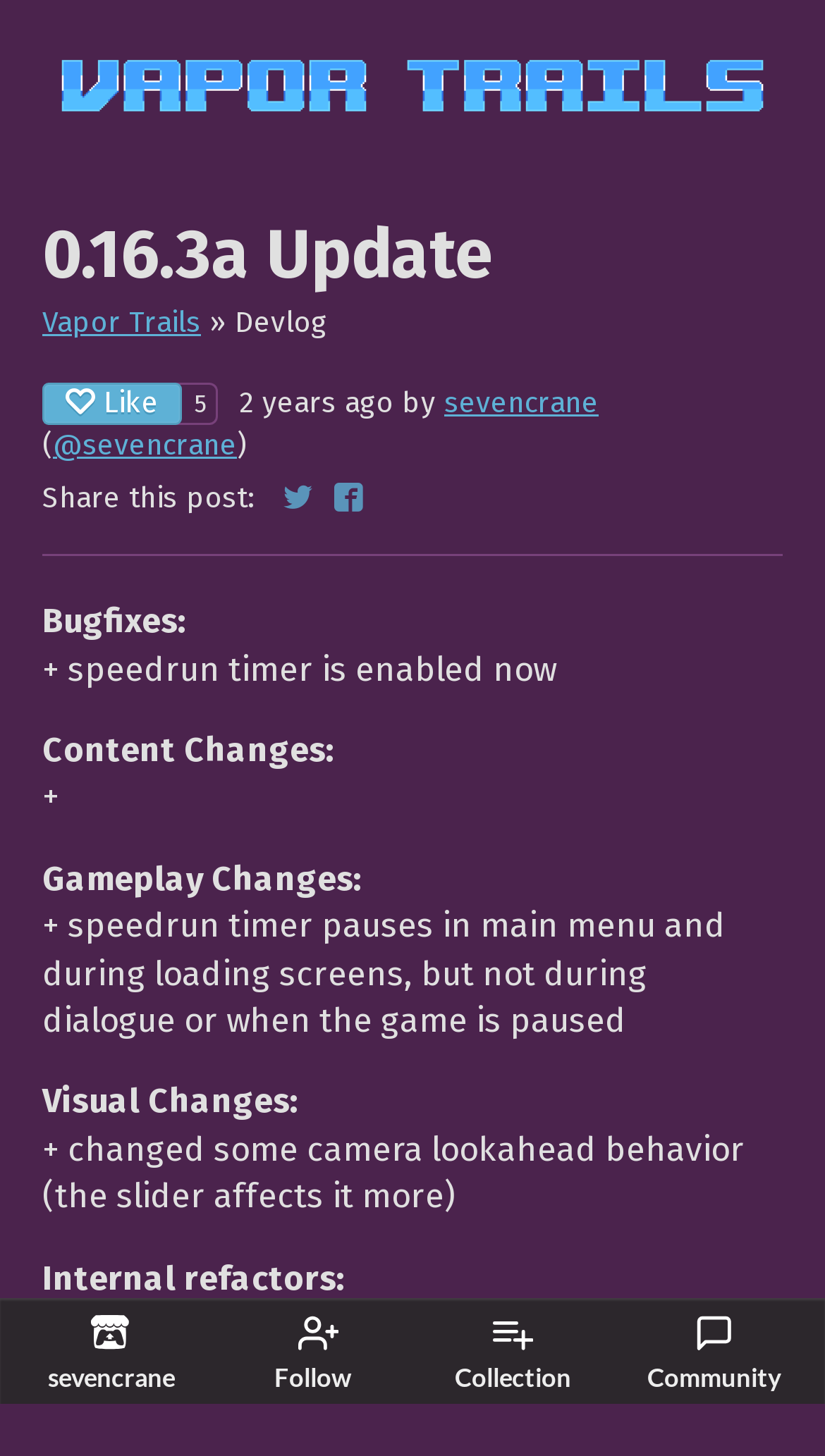What is the name of the game?
Give a single word or phrase answer based on the content of the image.

Vapor Trails